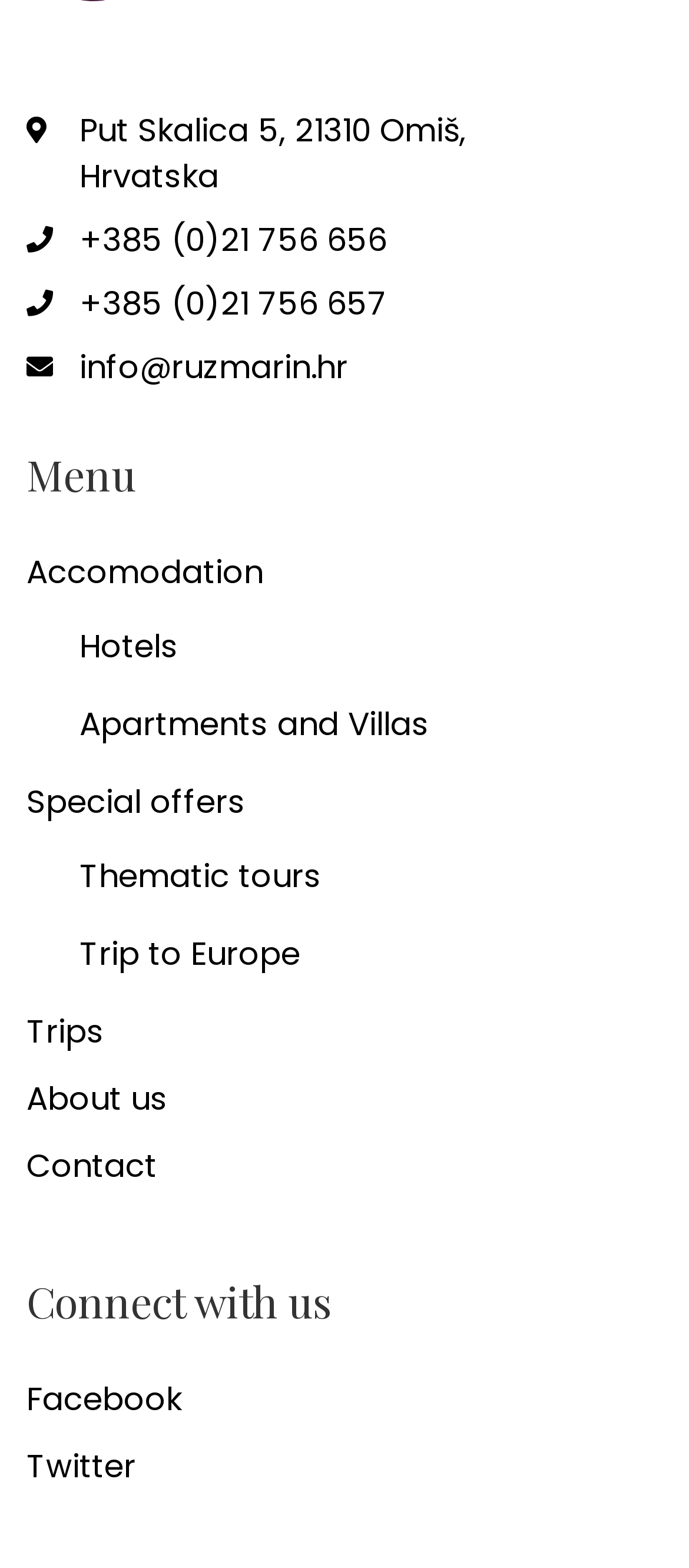Identify the bounding box of the UI component described as: "Thematic tours".

[0.115, 0.538, 0.962, 0.58]